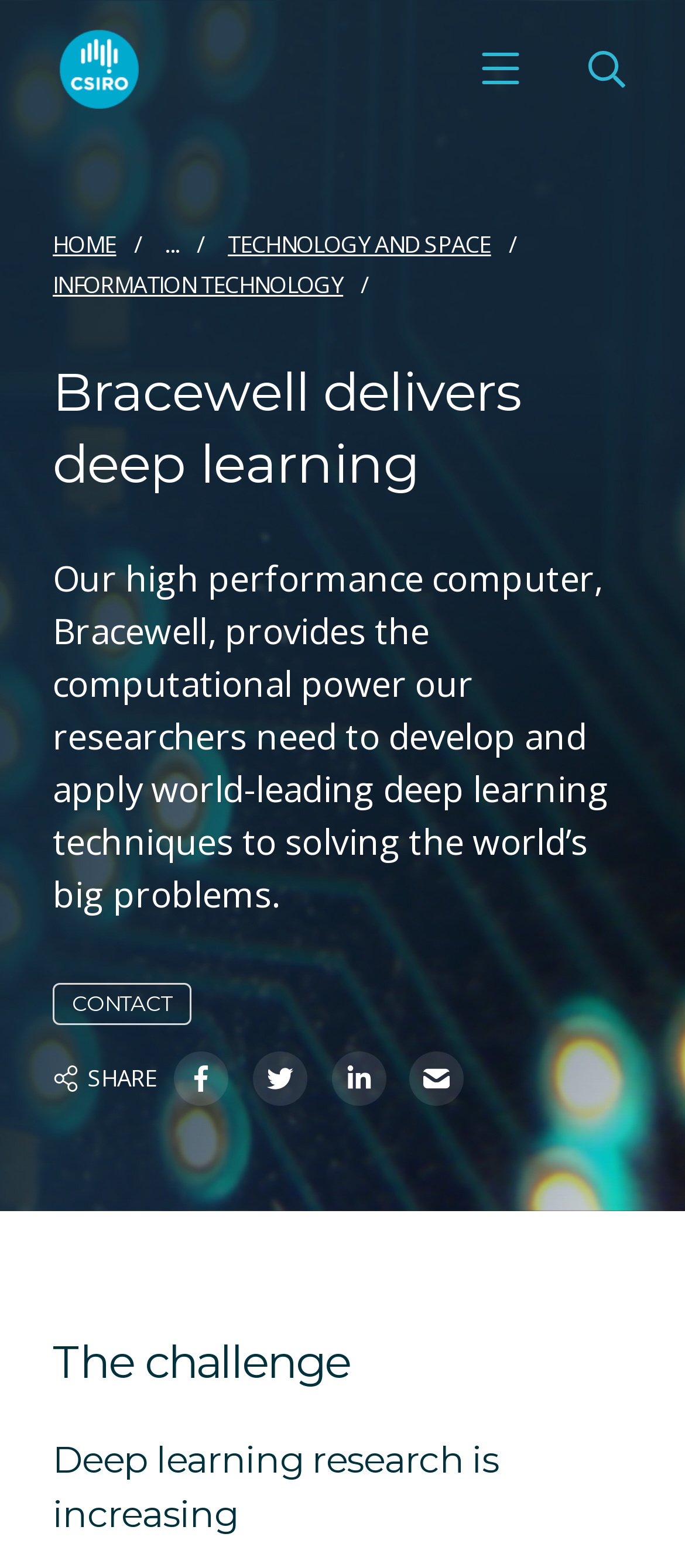Please specify the bounding box coordinates of the element that should be clicked to execute the given instruction: 'Search for something'. Ensure the coordinates are four float numbers between 0 and 1, expressed as [left, top, right, bottom].

[0.821, 0.016, 0.949, 0.072]